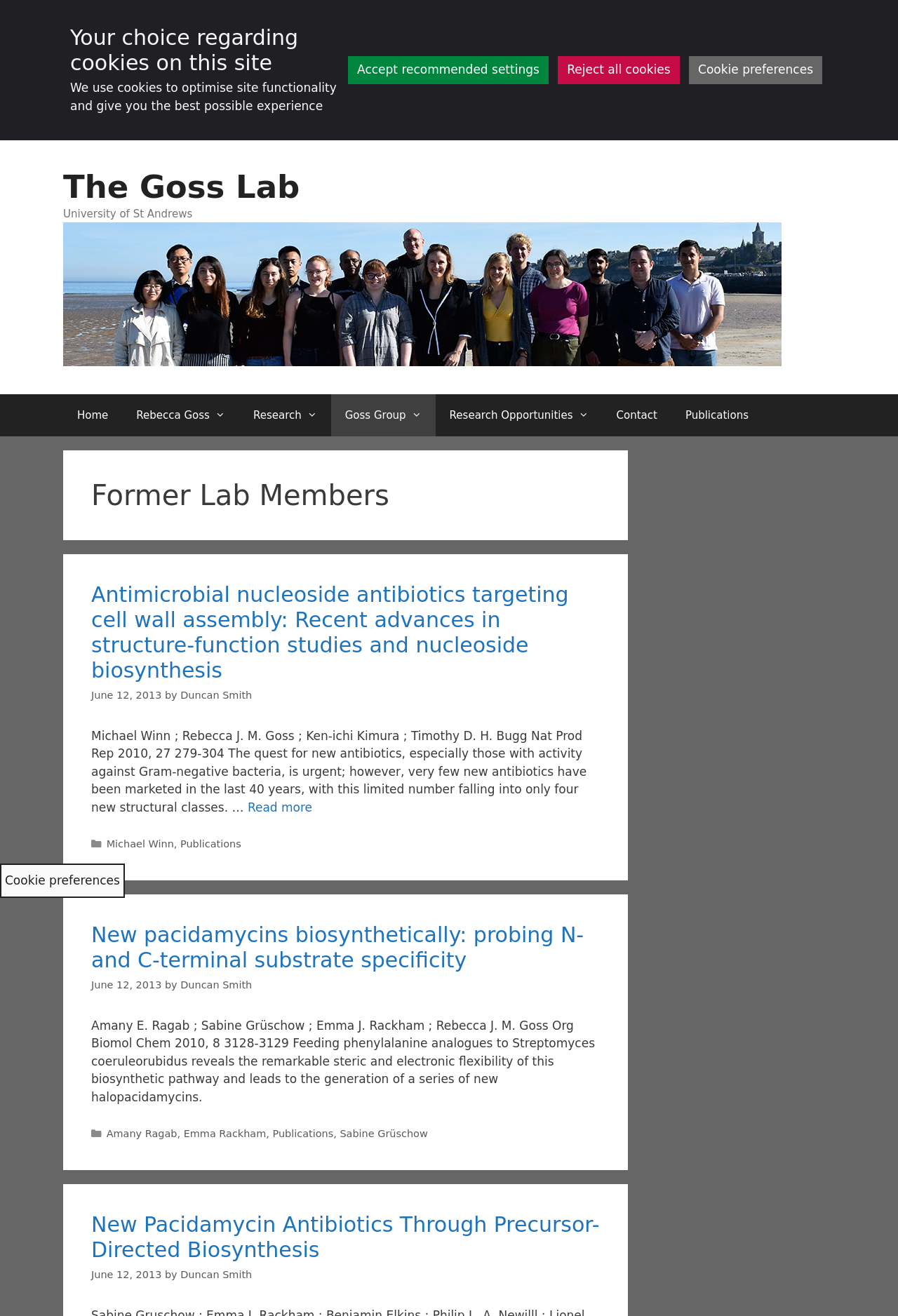Find the bounding box of the UI element described as follows: "Publications".

[0.303, 0.857, 0.371, 0.866]